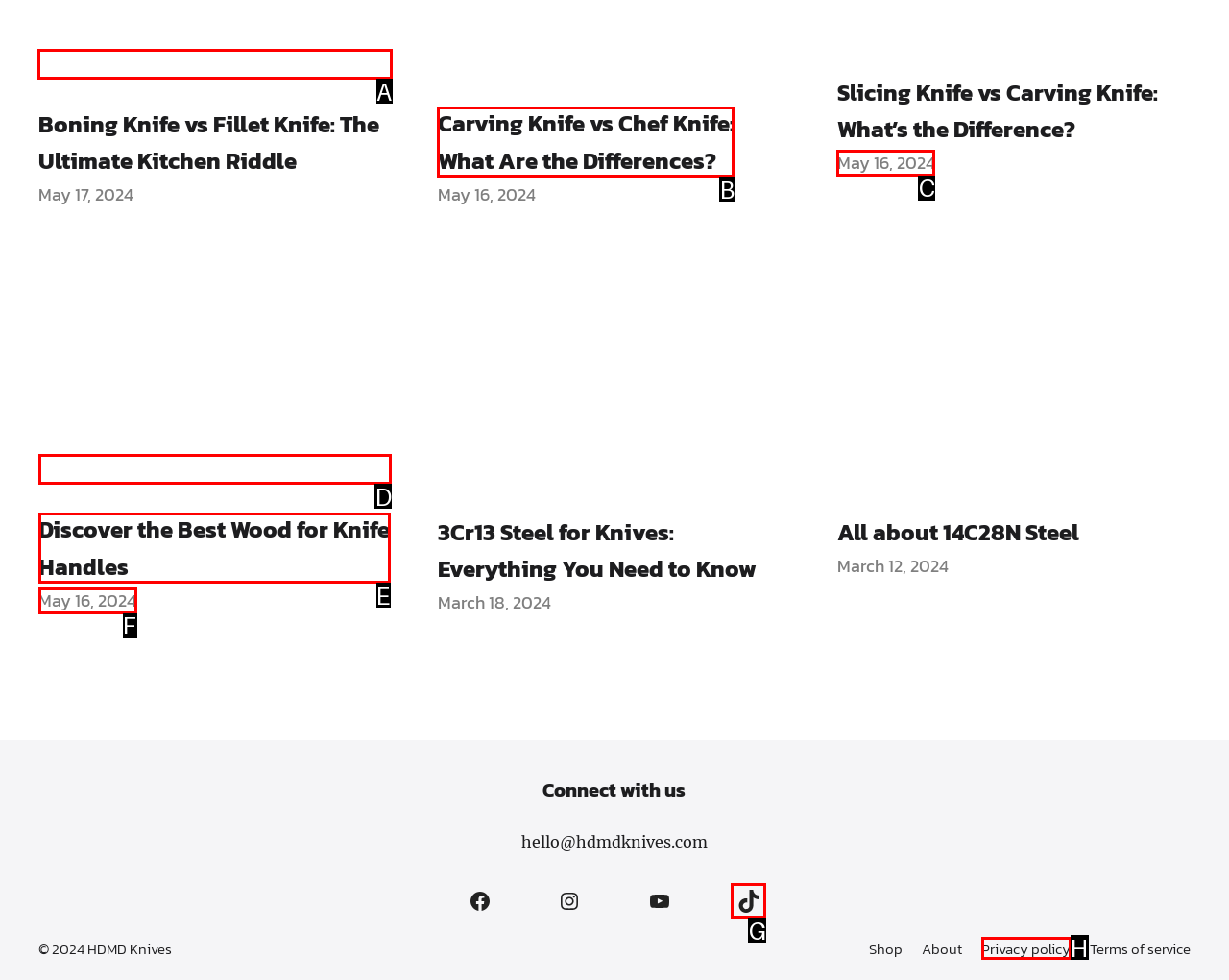Identify the letter of the UI element you should interact with to perform the task: Read about Fillet Knife vs. Boning Knife
Reply with the appropriate letter of the option.

A